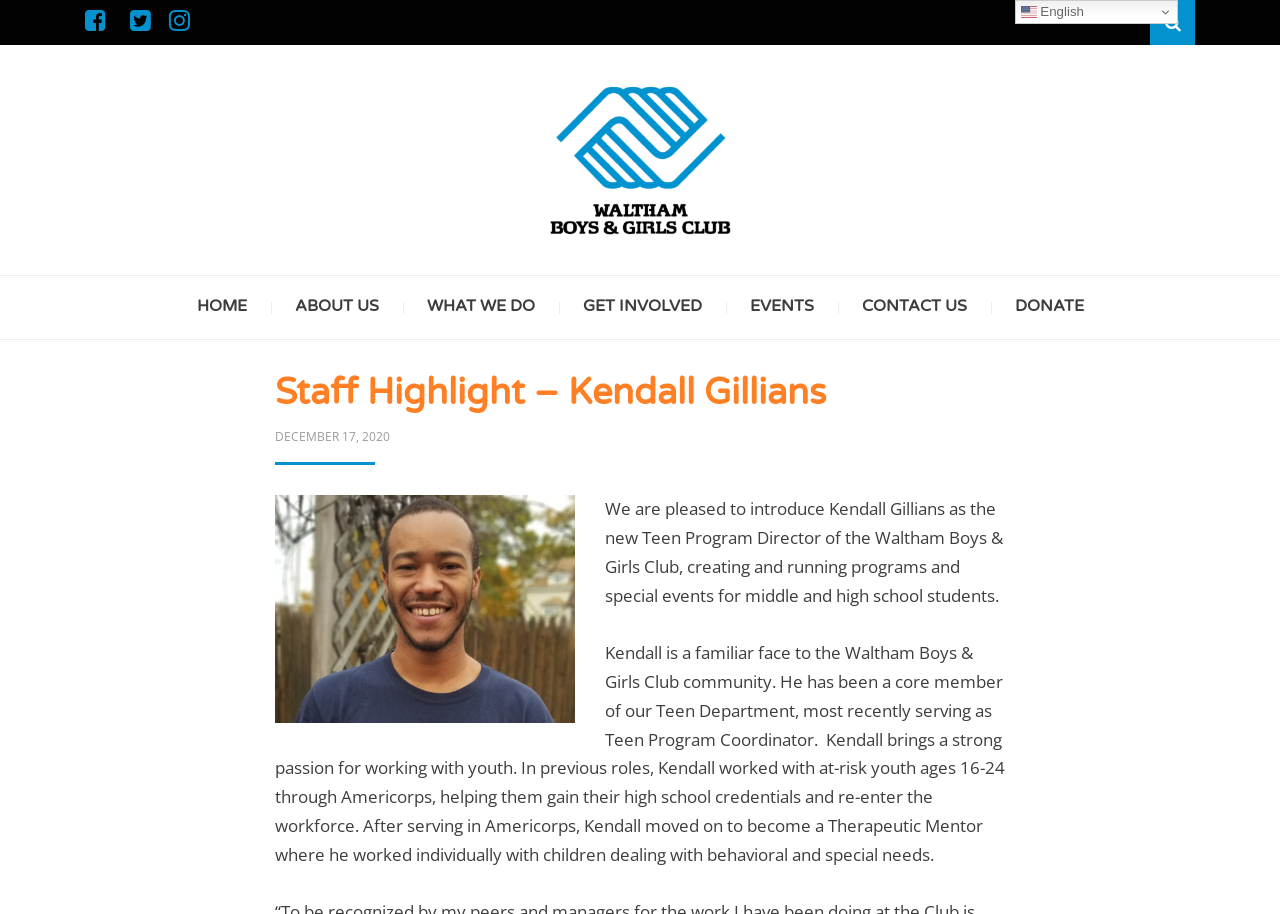Can you determine the main header of this webpage?

Staff Highlight – Kendall Gillians